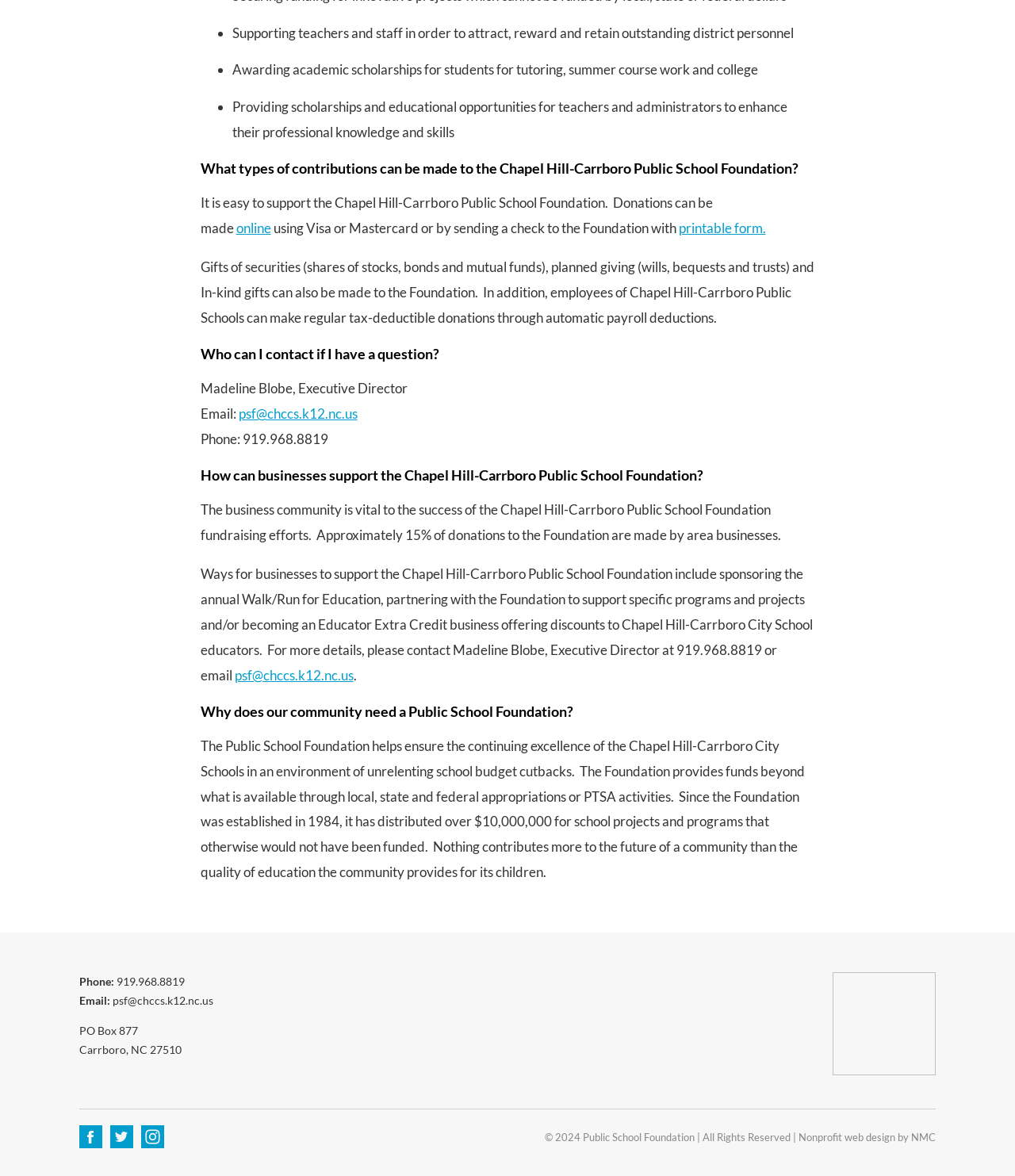Could you highlight the region that needs to be clicked to execute the instruction: "Visit the Facebook page"?

[0.078, 0.957, 0.101, 0.977]